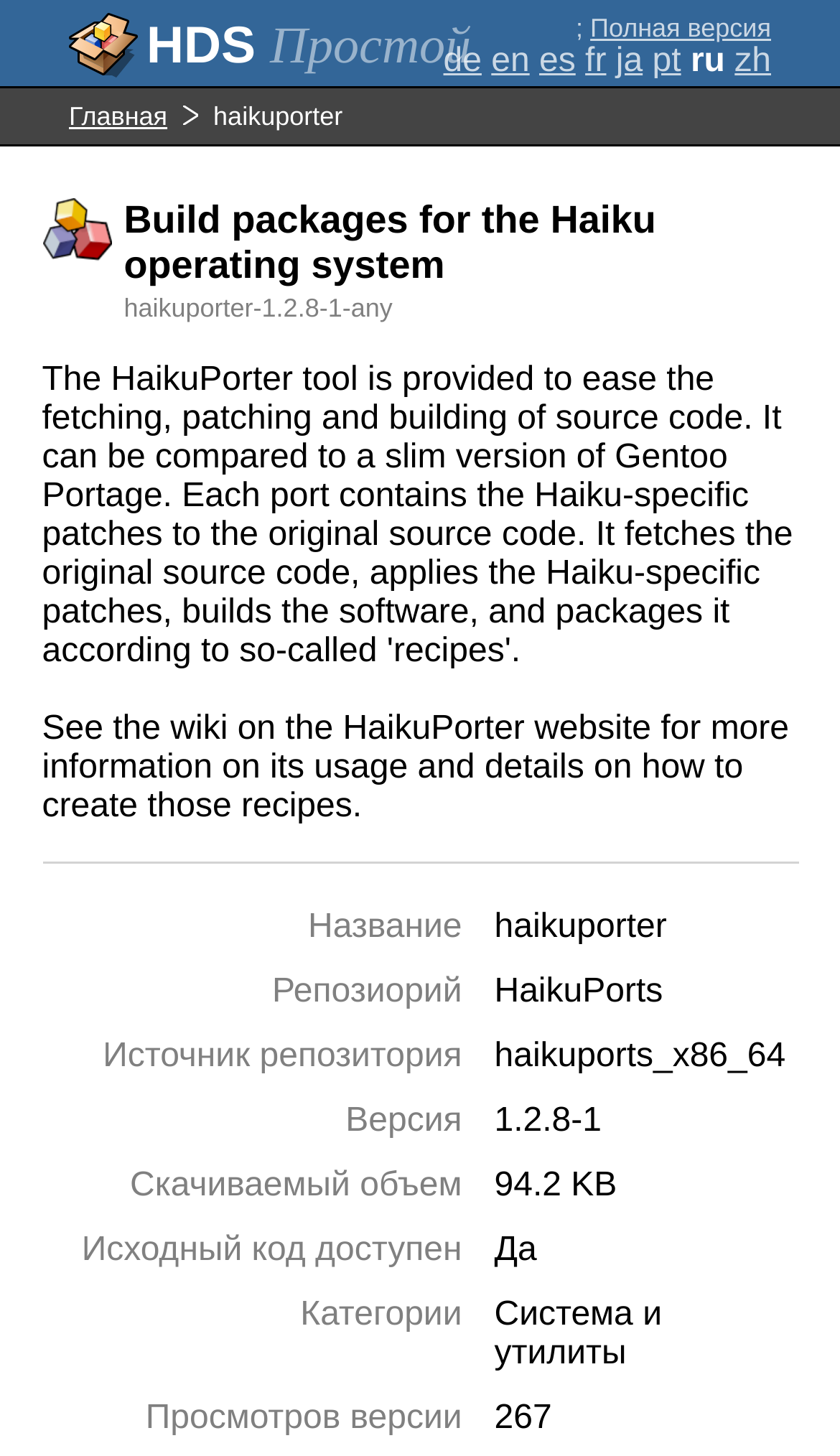Locate the bounding box coordinates of the element you need to click to accomplish the task described by this instruction: "Click the link to view the wiki".

[0.048, 0.07, 0.199, 0.09]